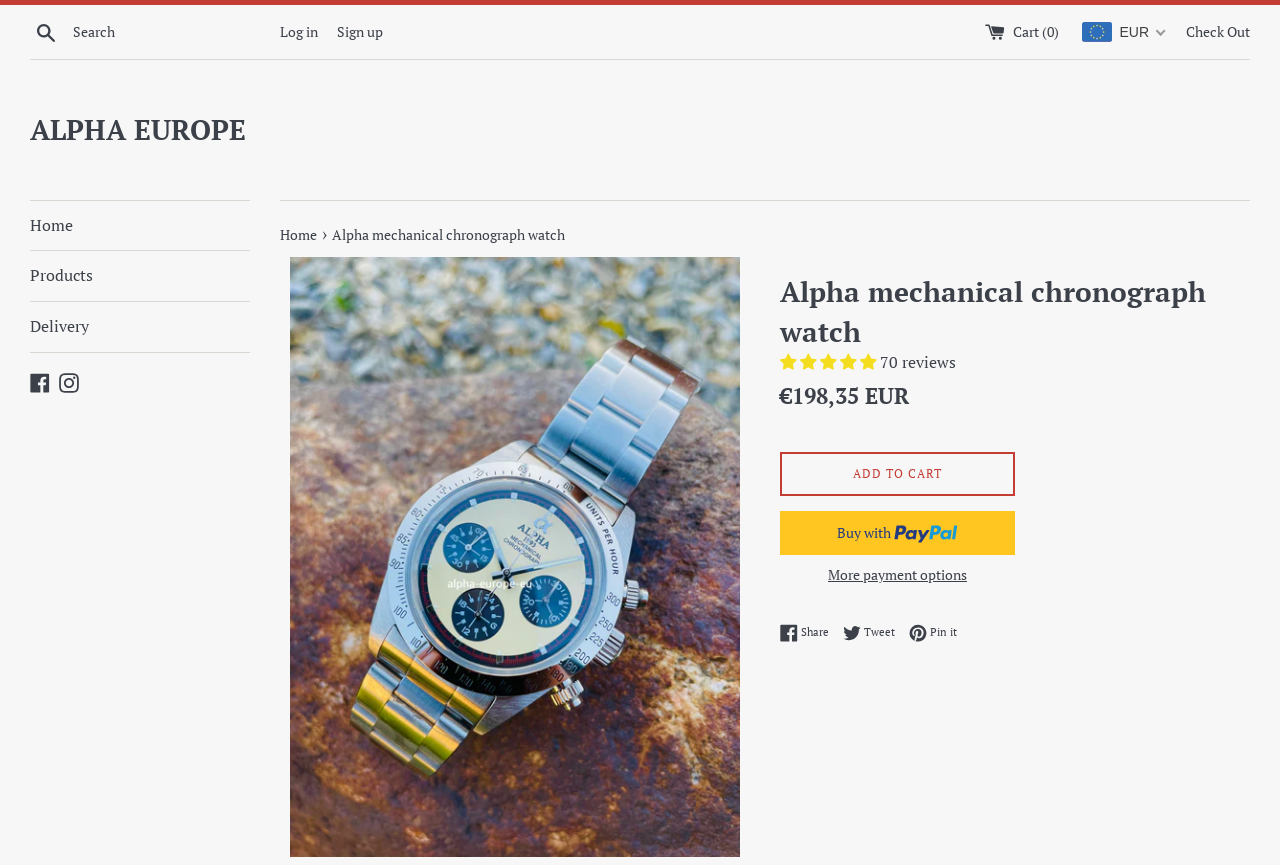Provide the bounding box coordinates for the area that should be clicked to complete the instruction: "Search for a product".

[0.023, 0.016, 0.218, 0.059]